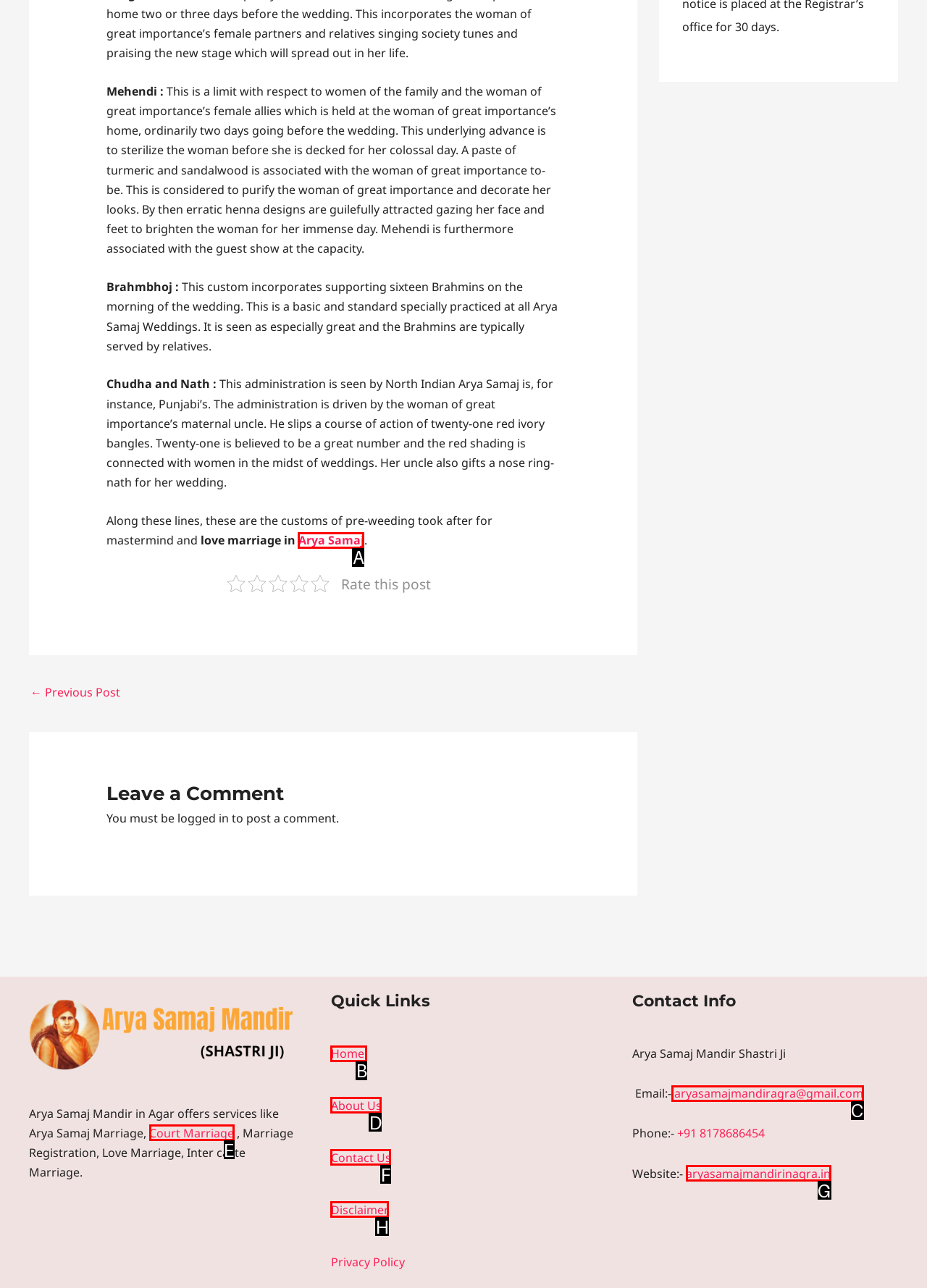Match the HTML element to the given description: Disclaimer
Indicate the option by its letter.

H